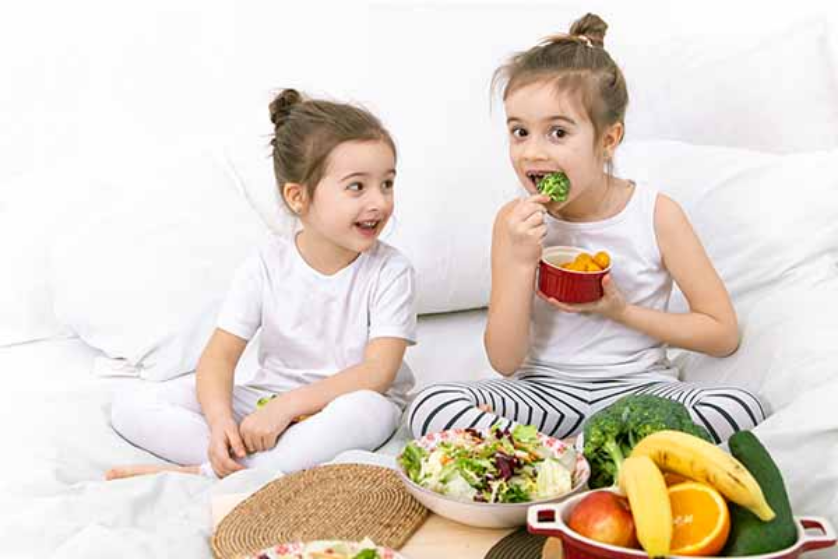Answer briefly with one word or phrase:
What color is the bedding?

Neutral